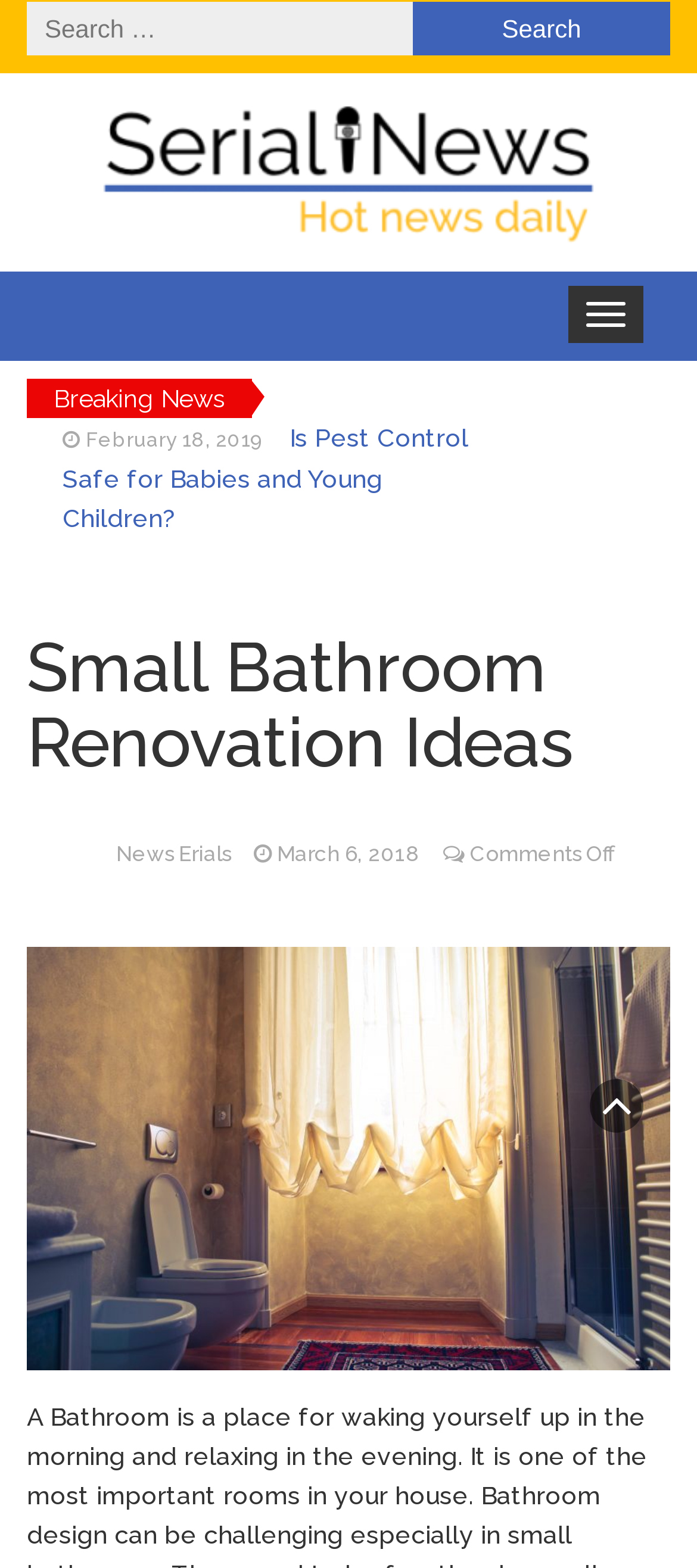Determine the bounding box coordinates of the clickable element necessary to fulfill the instruction: "Toggle navigation". Provide the coordinates as four float numbers within the 0 to 1 range, i.e., [left, top, right, bottom].

[0.815, 0.182, 0.923, 0.218]